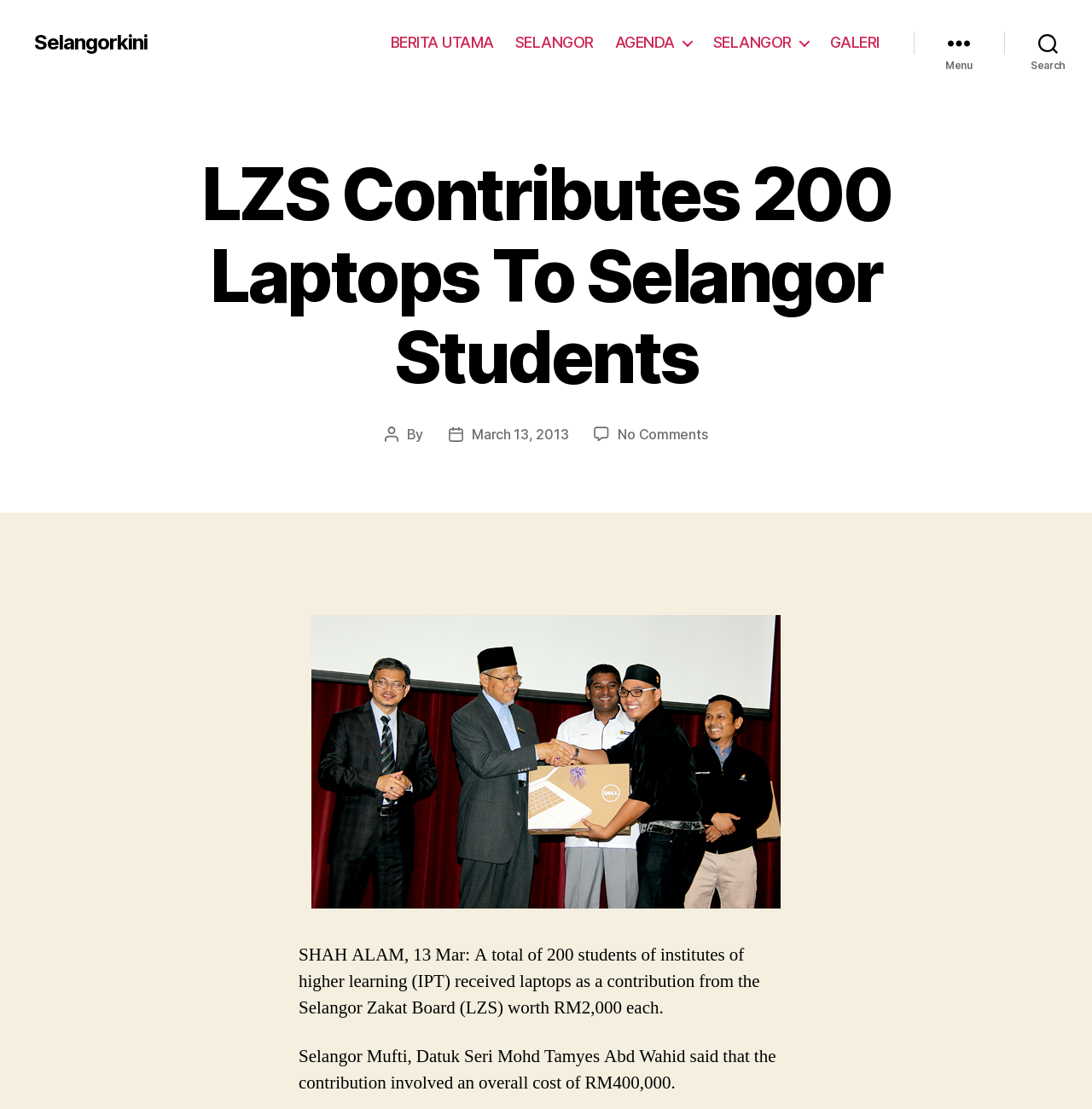Identify the bounding box coordinates of the specific part of the webpage to click to complete this instruction: "Click on the 'BERITA UTAMA' link".

[0.358, 0.03, 0.452, 0.047]